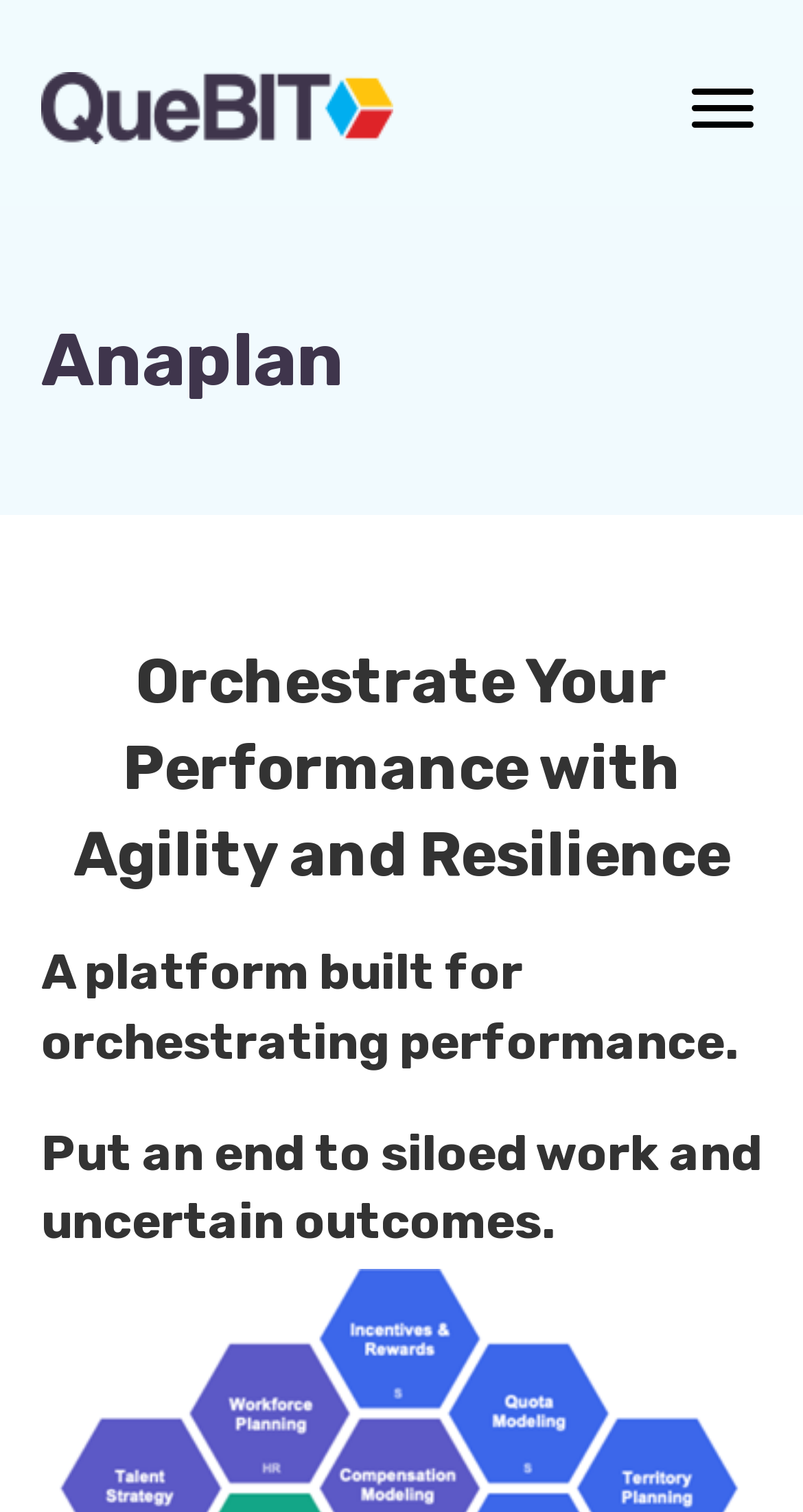What is the purpose of the button on the top right corner?
Look at the image and answer the question with a single word or phrase.

Menu